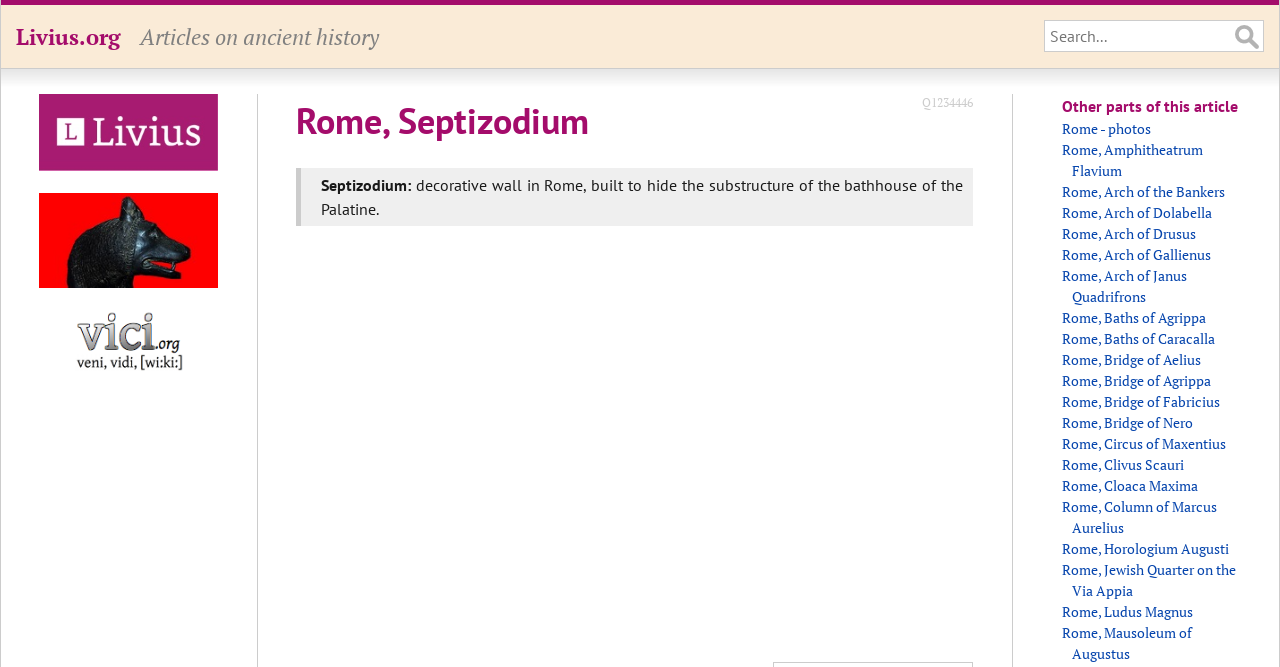Give a succinct answer to this question in a single word or phrase: 
How many links are there under 'Other parts of this article'?

21